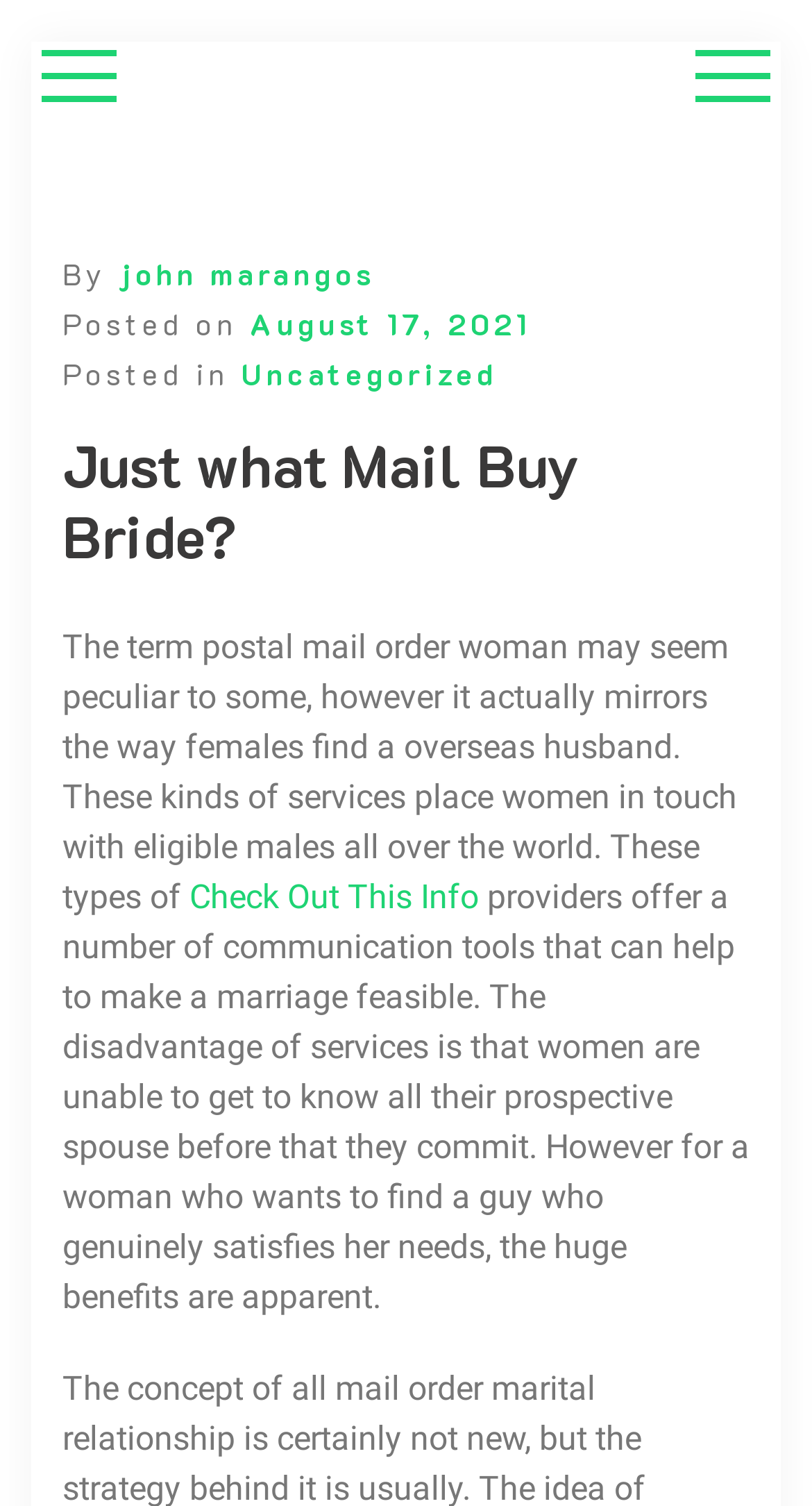What is the category of the article?
Please answer the question as detailed as possible.

The category of the article can be determined by looking at the link 'Uncategorized' which is located below the 'Posted in' text, indicating that the article is categorized as Uncategorized.